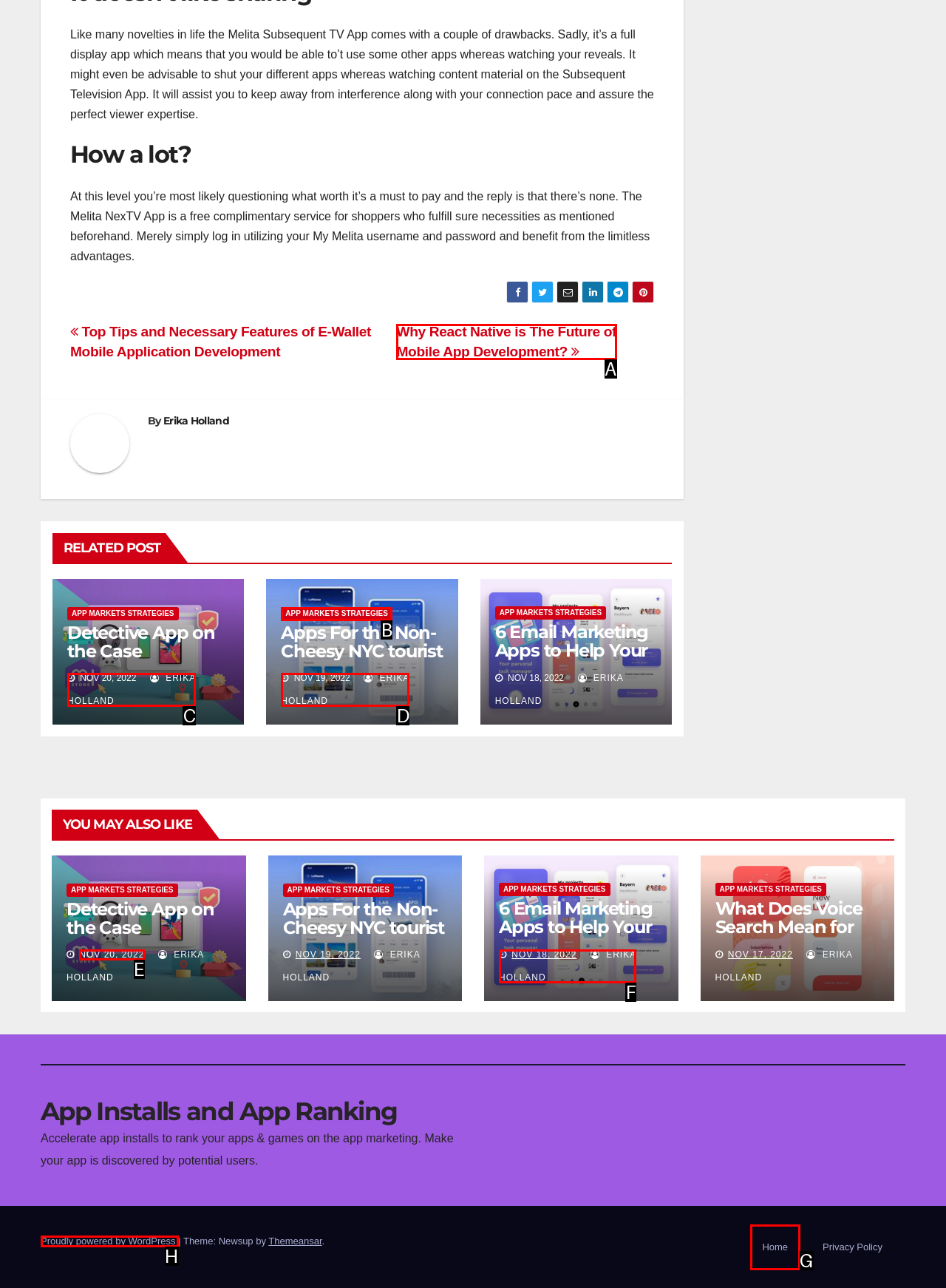Choose the option that matches the following description: Home
Reply with the letter of the selected option directly.

G